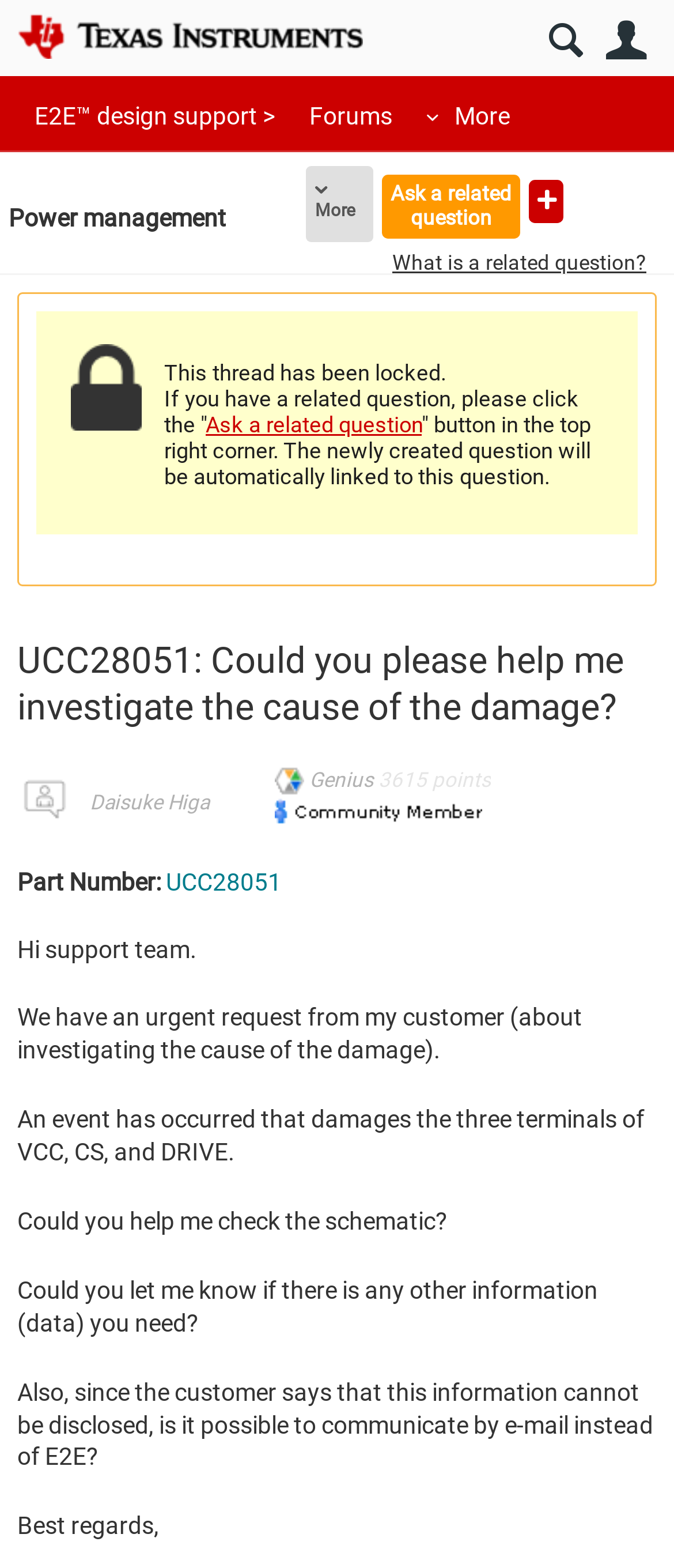Determine the bounding box of the UI element mentioned here: "Ask a related question". The coordinates must be in the format [left, top, right, bottom] with values ranging from 0 to 1.

[0.567, 0.112, 0.772, 0.152]